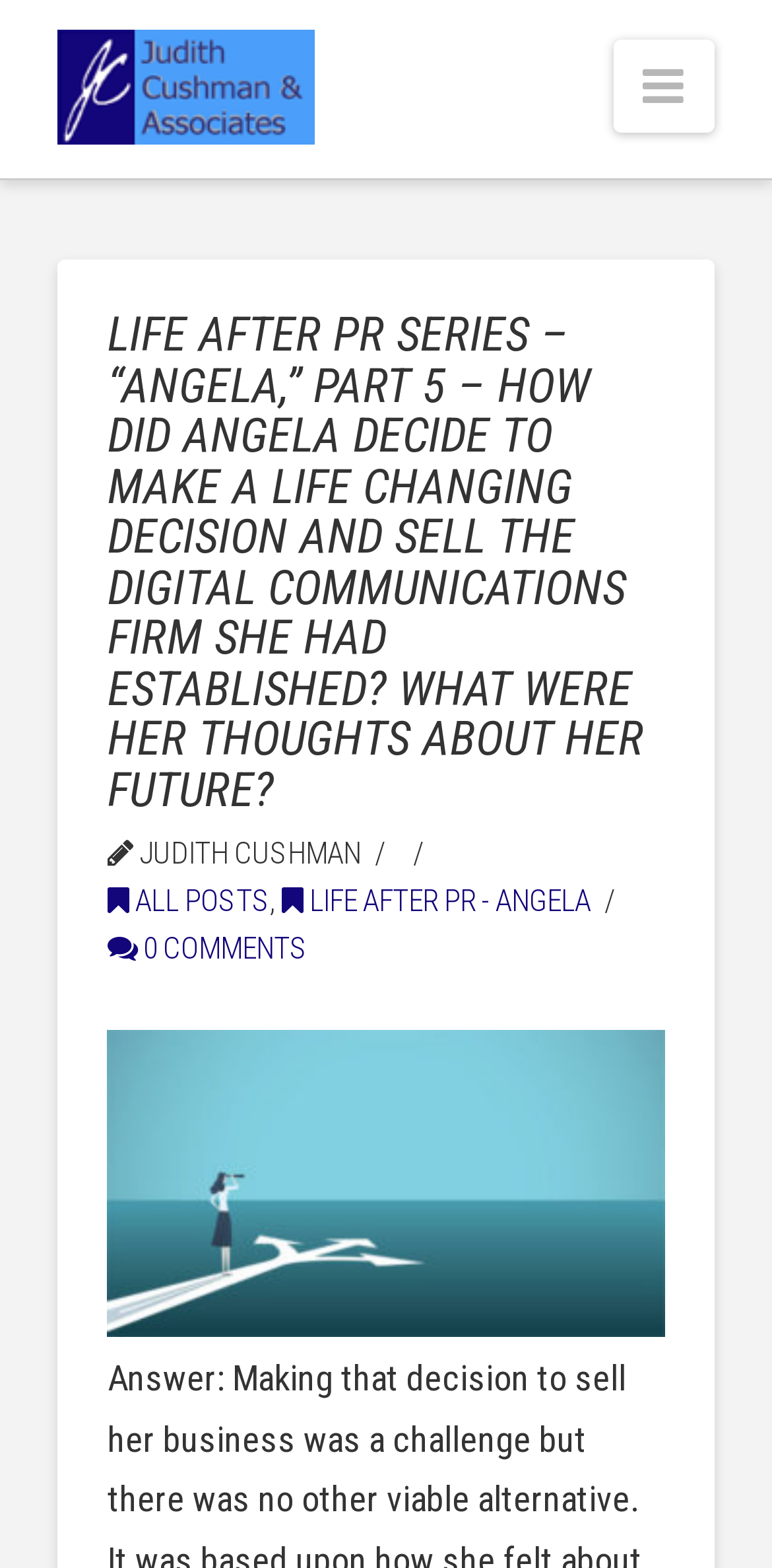What type of services does Judith Cushman & Associates provide?
Based on the image content, provide your answer in one word or a short phrase.

Retained search and consulting services